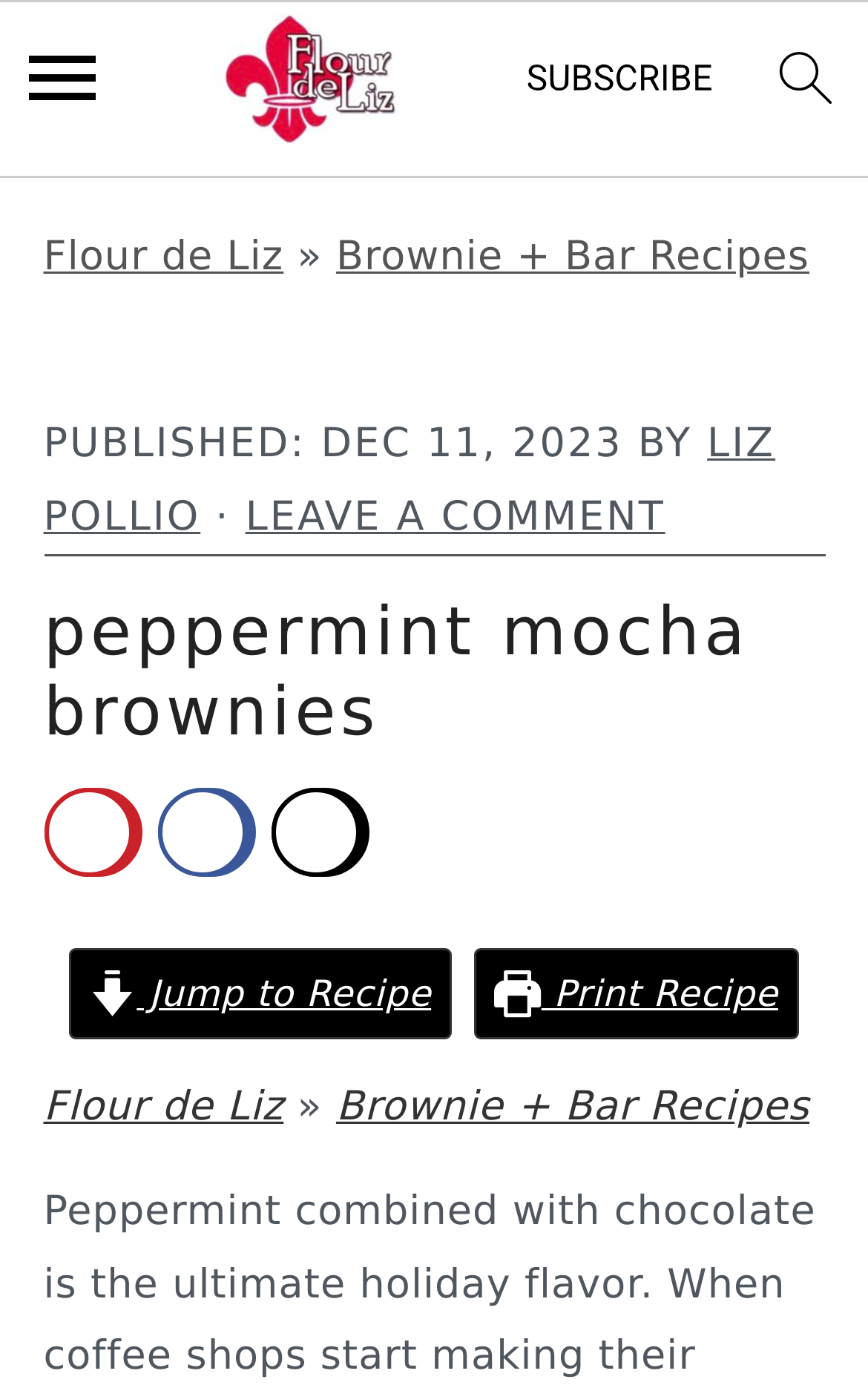Locate the bounding box coordinates of the area to click to fulfill this instruction: "print recipe". The bounding box should be presented as four float numbers between 0 and 1, in the order [left, top, right, bottom].

[0.547, 0.684, 0.92, 0.75]